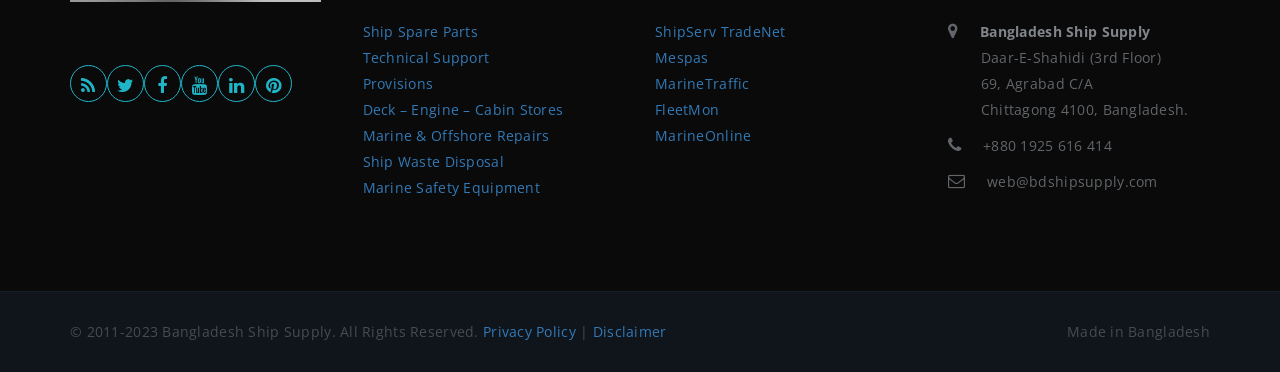Please locate the bounding box coordinates of the element that should be clicked to achieve the given instruction: "Go to ShipServ TradeNet".

[0.512, 0.06, 0.614, 0.111]